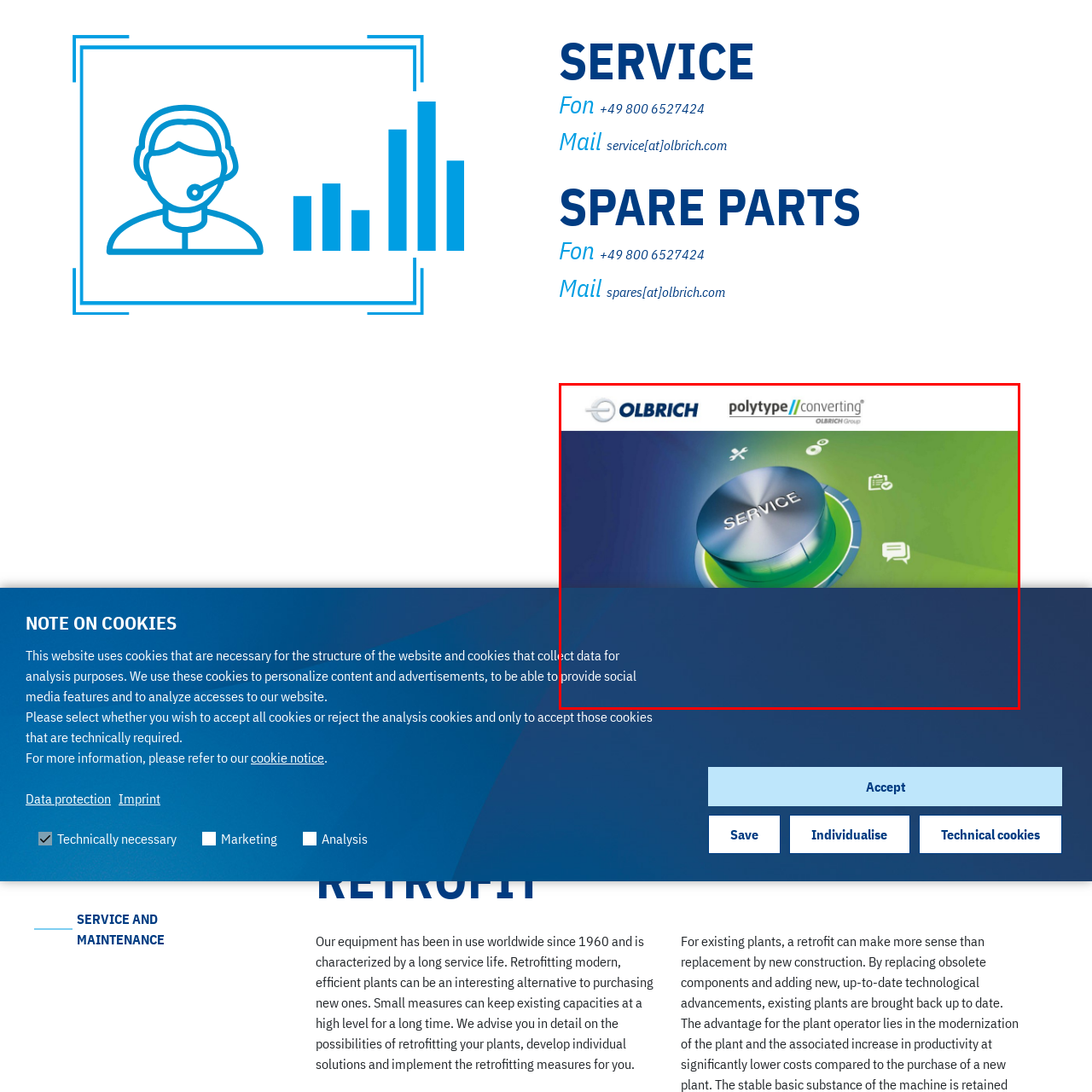Give a detailed narrative of the image enclosed by the red box.

The image features a prominent button labeled "SERVICE" set against a vibrant background that gradient transitions from blue to green. The button's design is sleek and modern, reflecting functionality and ease of access. Surrounding the button are various icons symbolizing communication tools, suggesting a connection to customer support or service options. At the top of the image, the logos of "OLBRICH" and "polytype // converting" prominently display the affiliation with the OLBRICH Group, indicating a focus on technical solutions and support. This visual emphasizes the company's commitment to providing exceptional service and resources to its users.